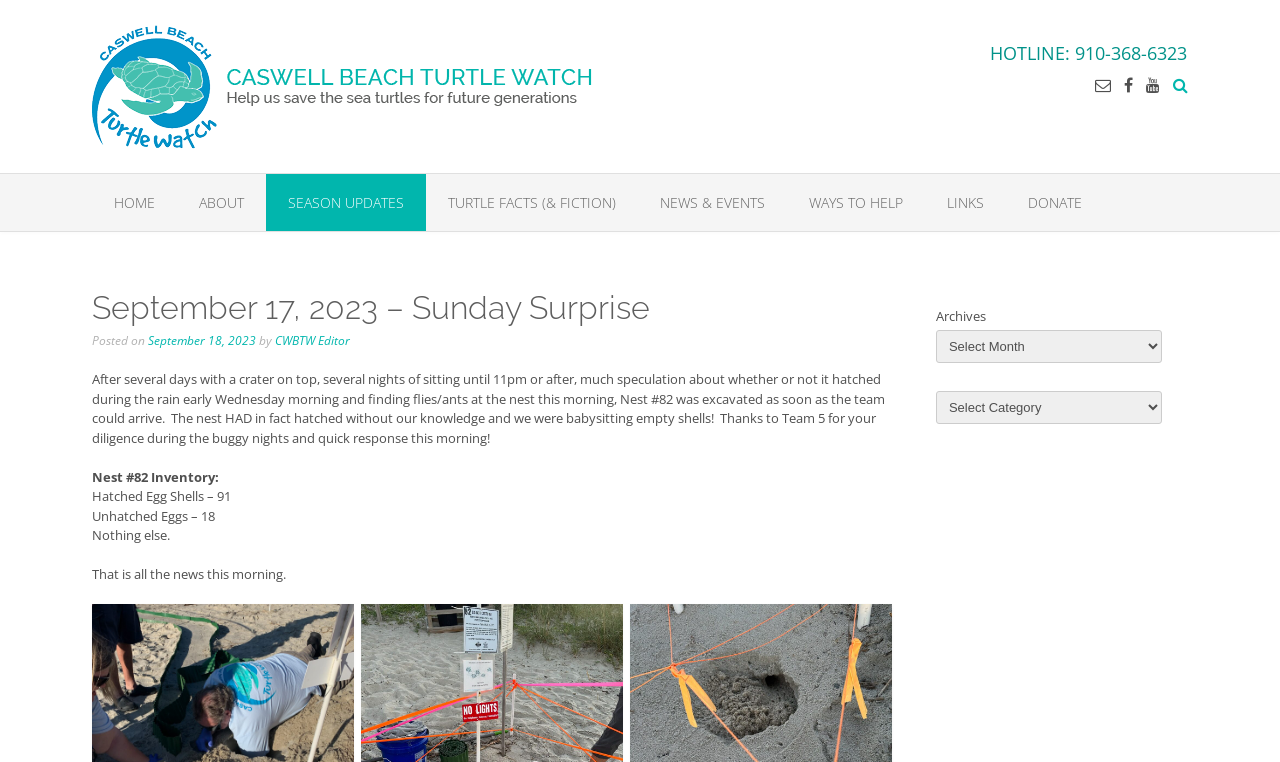Specify the bounding box coordinates of the region I need to click to perform the following instruction: "Search our website". The coordinates must be four float numbers in the range of 0 to 1, i.e., [left, top, right, bottom].

[0.916, 0.101, 0.928, 0.122]